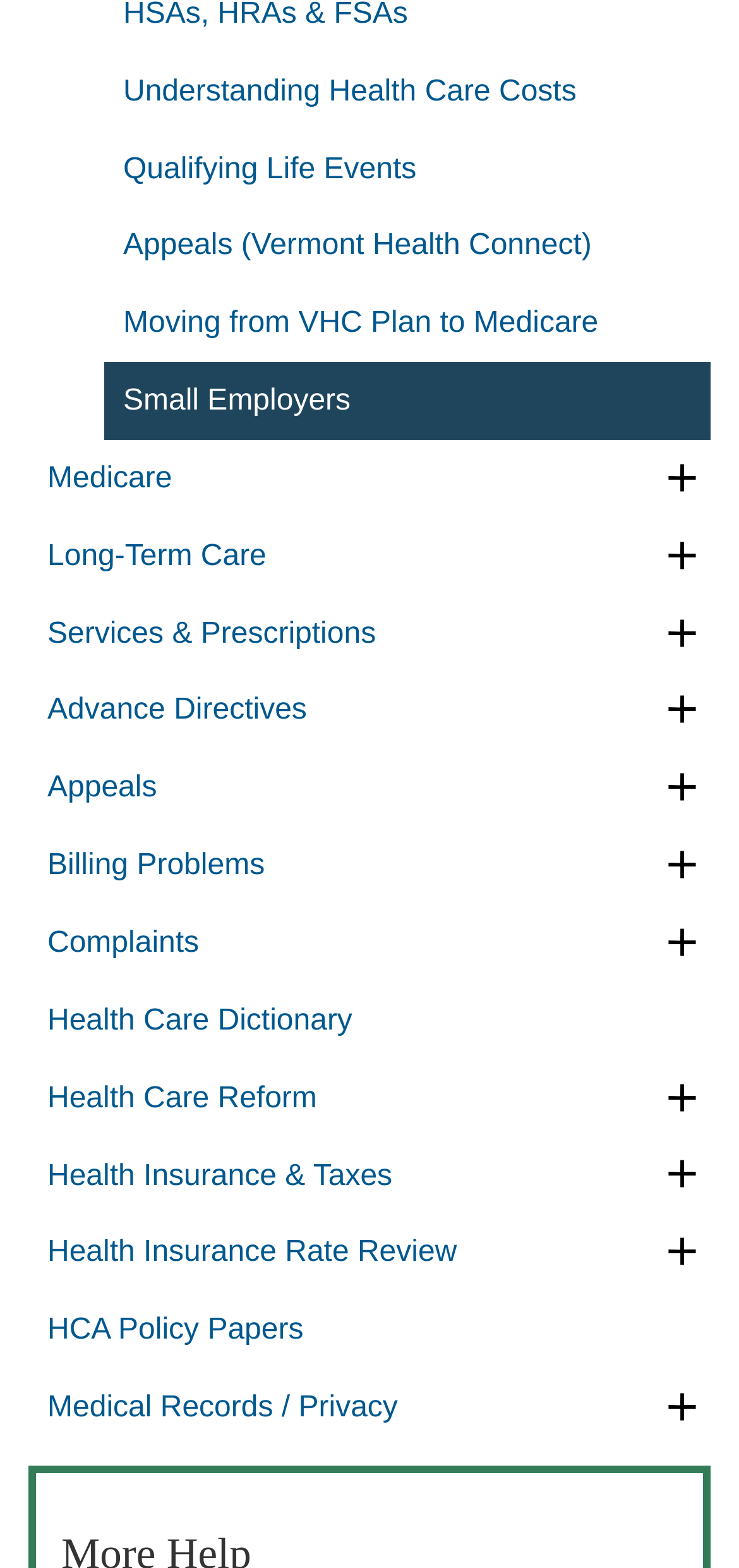Determine the bounding box coordinates for the area you should click to complete the following instruction: "Expand Category Health Care Reform".

[0.885, 0.677, 0.962, 0.724]